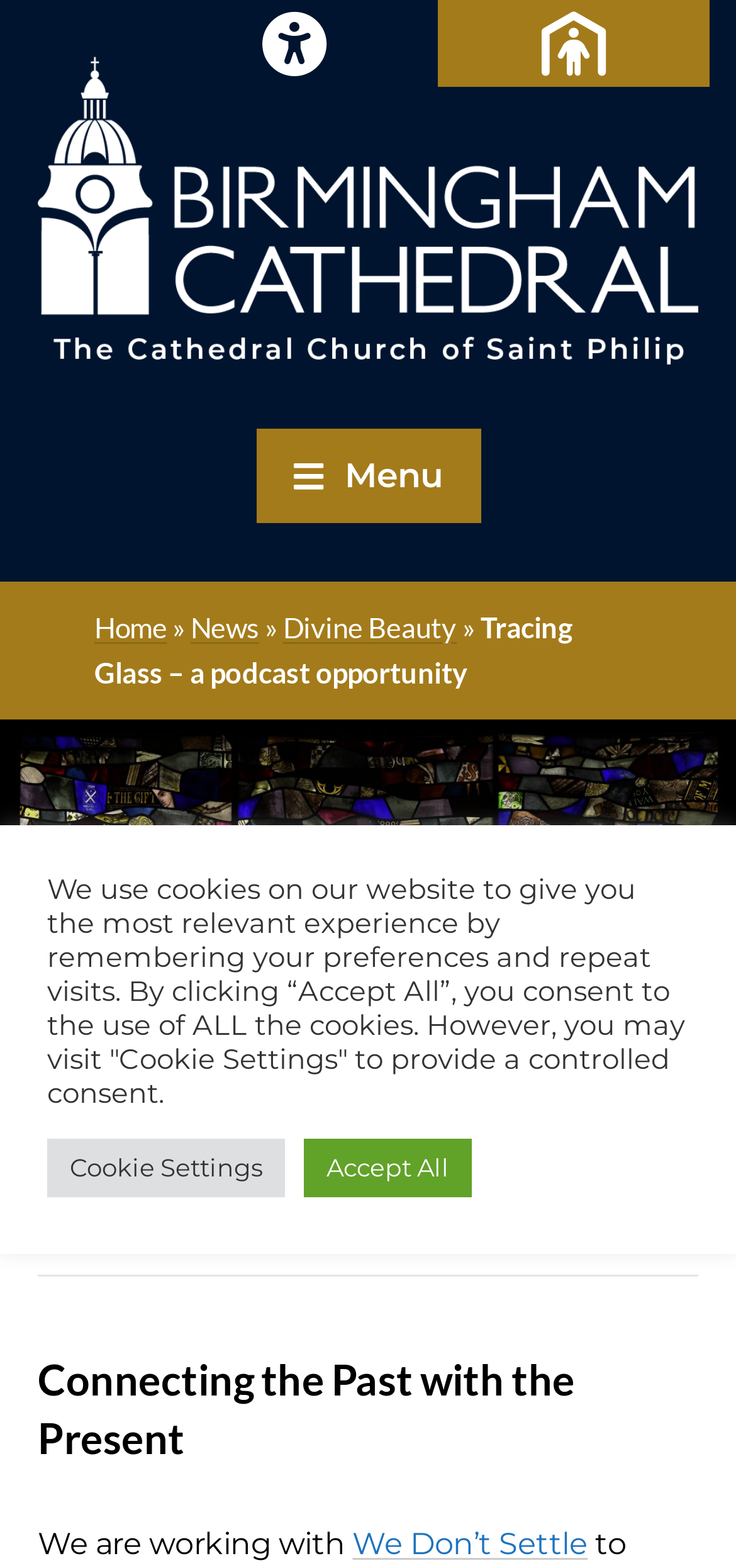Identify the bounding box coordinates of the section that should be clicked to achieve the task described: "Click the logo of Birmingham Cathedral".

[0.051, 0.222, 0.949, 0.245]